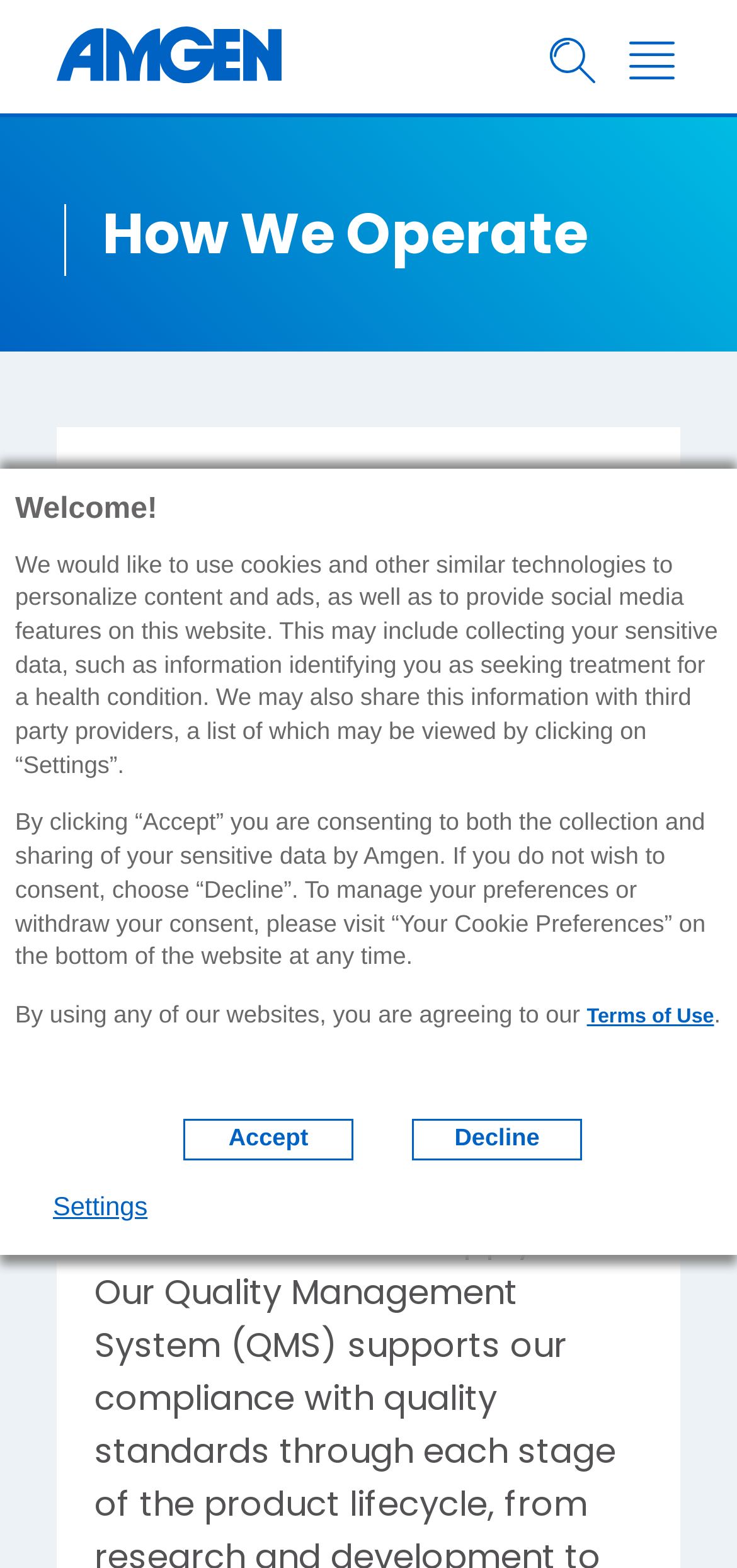What is Amgen's mission?
Carefully analyze the image and provide a detailed answer to the question.

Based on the webpage, Amgen's mission is to serve patients, which is mentioned in the 'Quality' section. The text states 'Our mission is to serve patients. This privilege comes with the responsibility to reliably deliver high-quality medicines.'